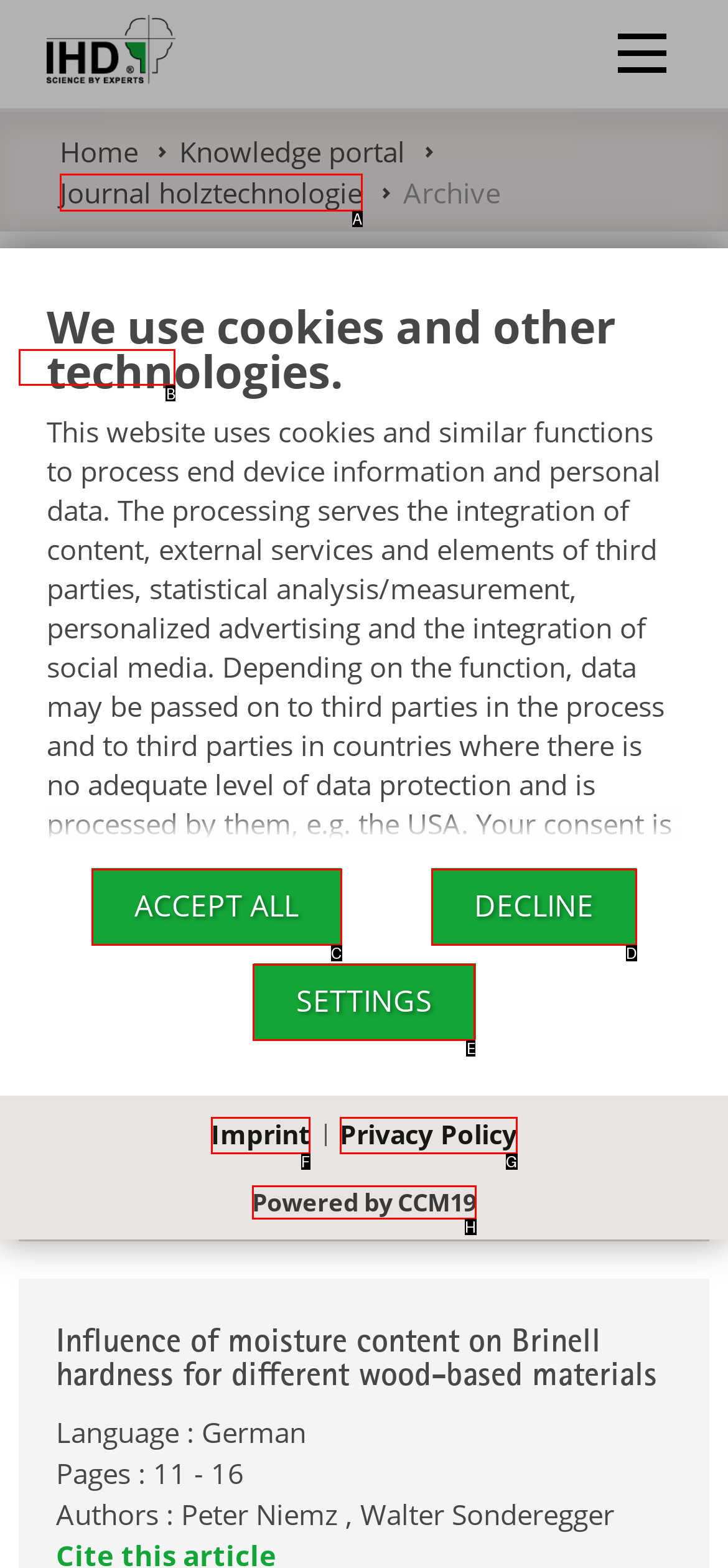Point out the specific HTML element to click to complete this task: Click the 'Back to list' link Reply with the letter of the chosen option.

B